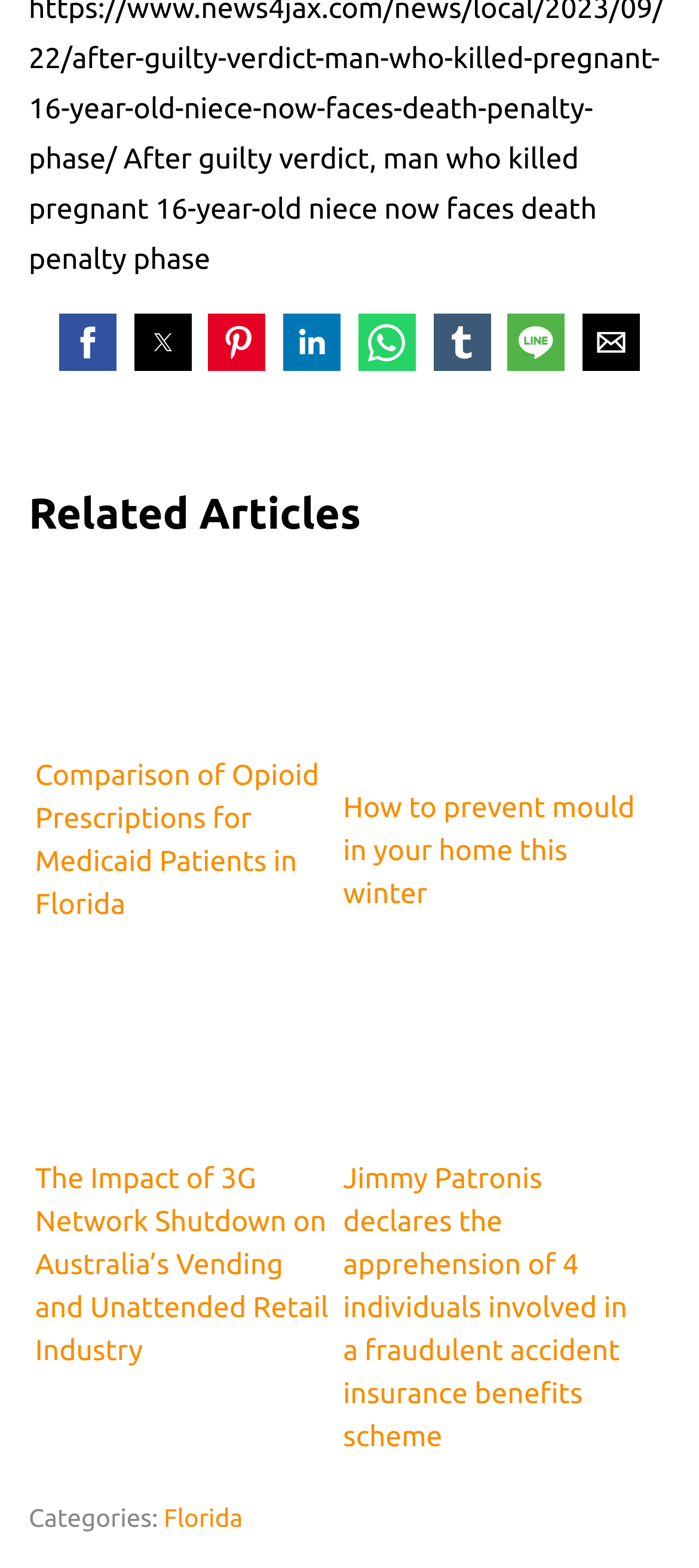Respond with a single word or phrase for the following question: 
What is the title of the first related article?

Comparison of Opioid Prescriptions